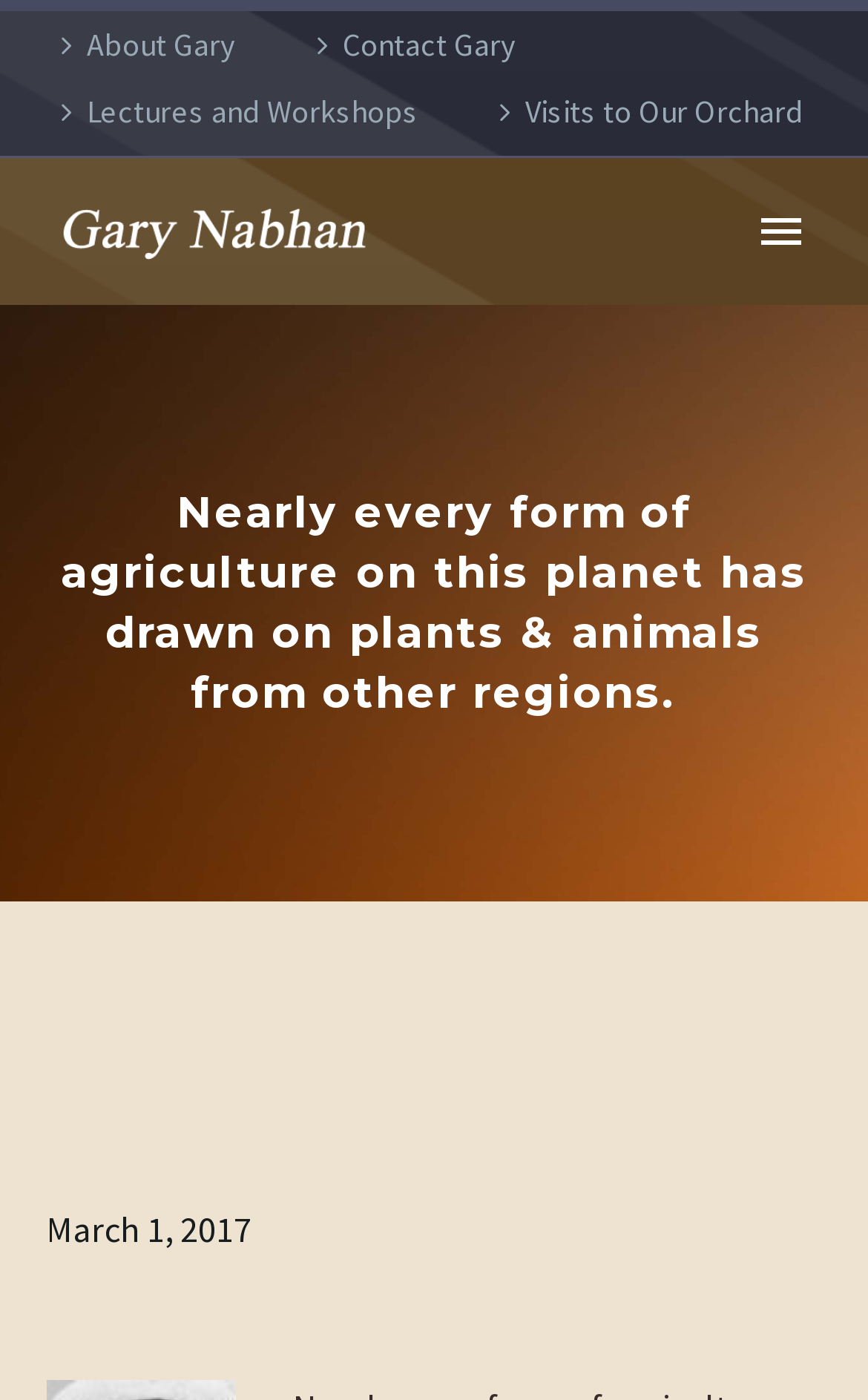Can you identify and provide the main heading of the webpage?

Nearly every form of agriculture on this planet has drawn on plants & animals from other regions.